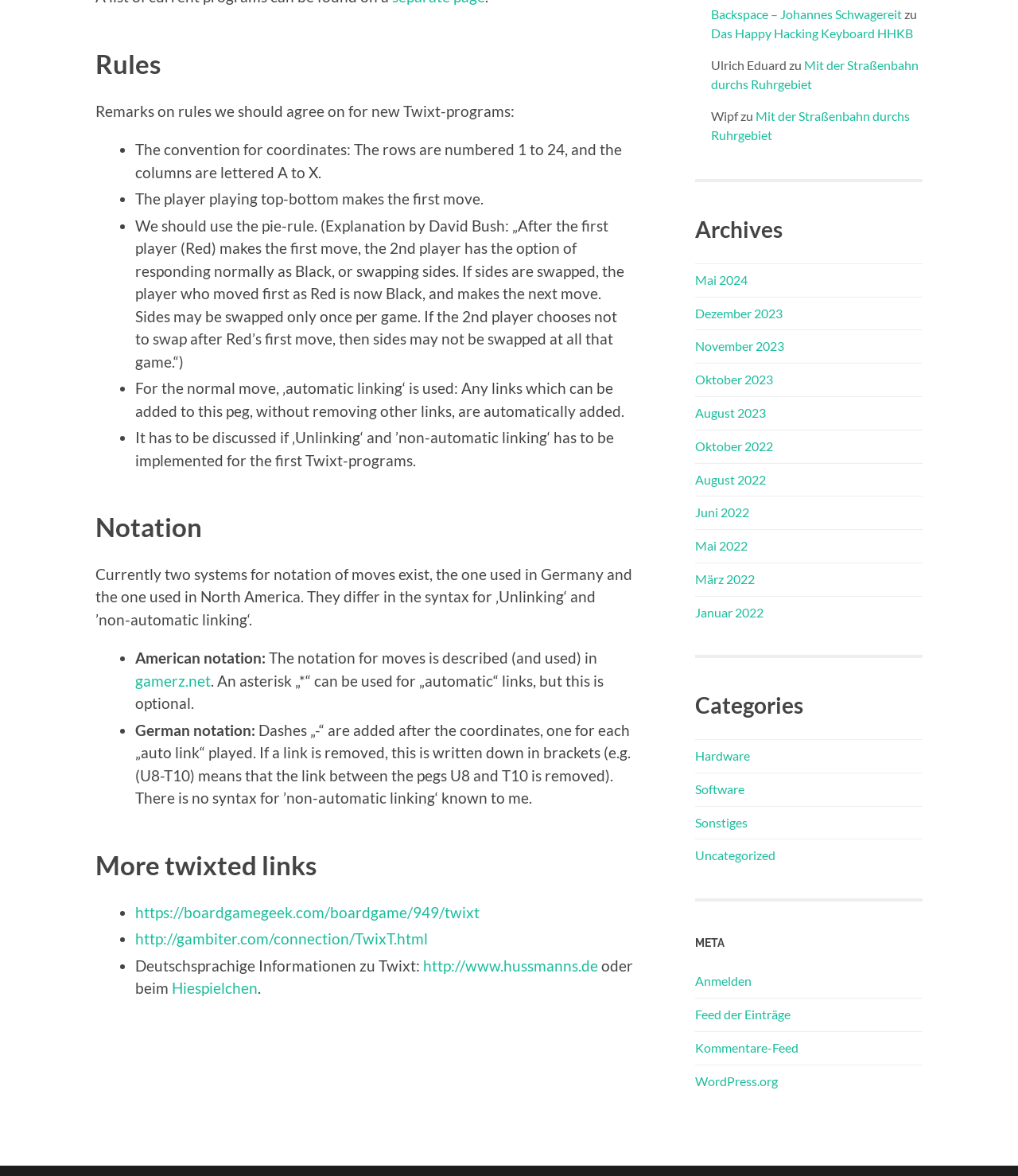What is the purpose of the asterisk in American notation?
Based on the visual details in the image, please answer the question thoroughly.

In the American notation system, an asterisk '*' can be used to indicate automatic links, but it is optional, as mentioned in the section describing the notation systems.